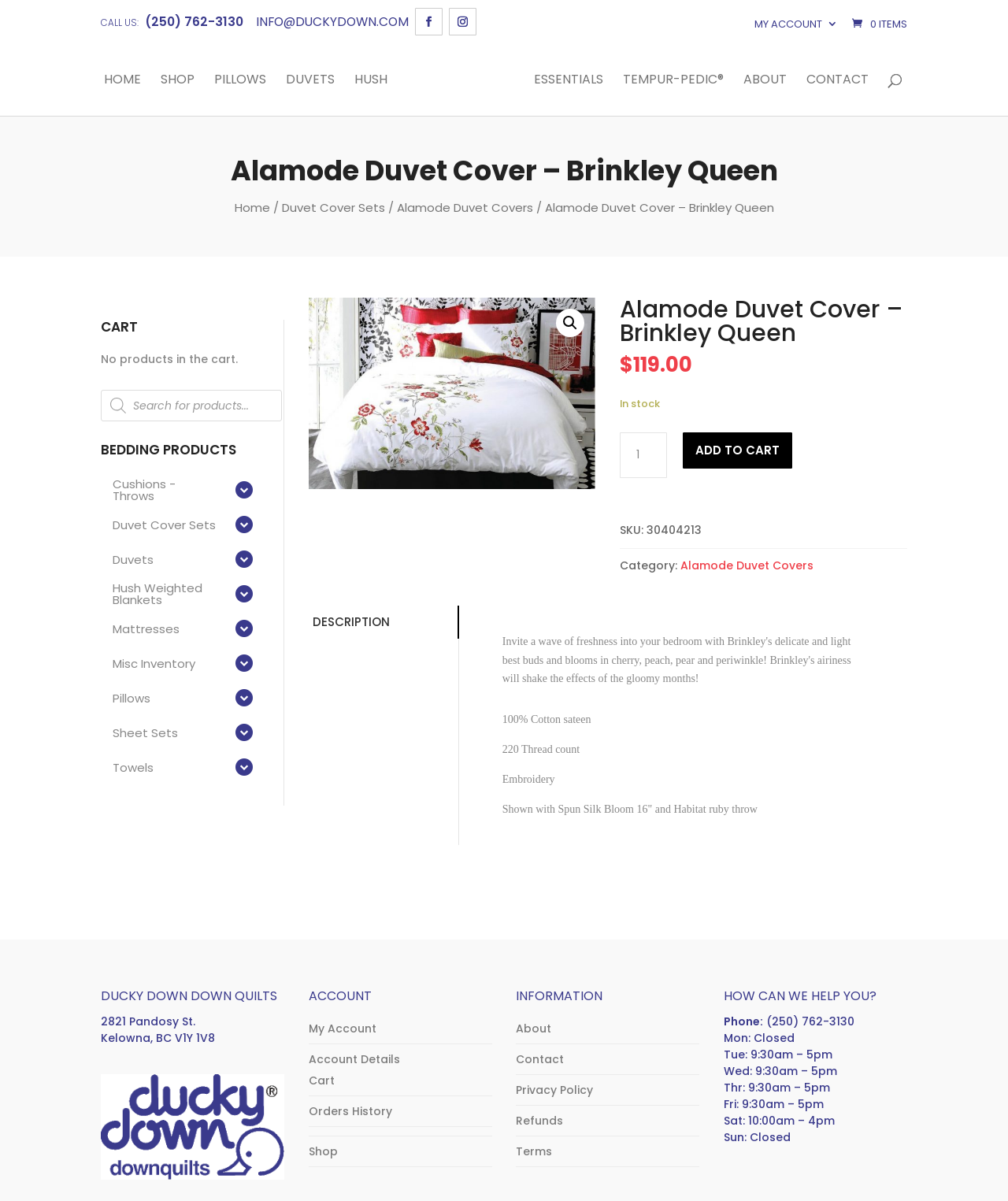What is the current quantity of the product in the cart?
Refer to the image and give a detailed response to the question.

I found the cart information by looking at the top section of the webpage, where it says 'CART' followed by the message 'No products in the cart'.